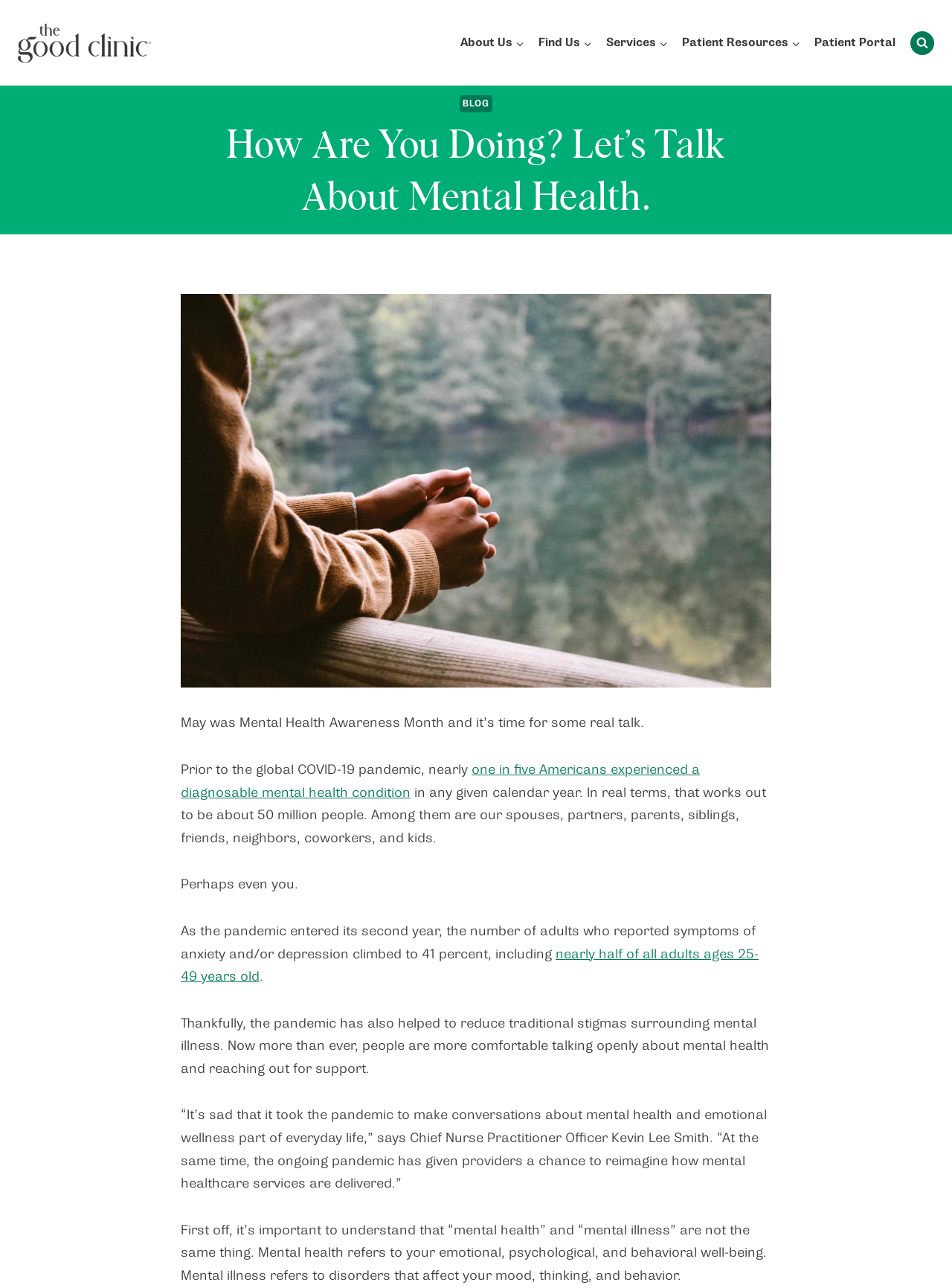Reply to the question with a single word or phrase:
Who is the Chief Nurse Practitioner Officer?

Kevin Lee Smith